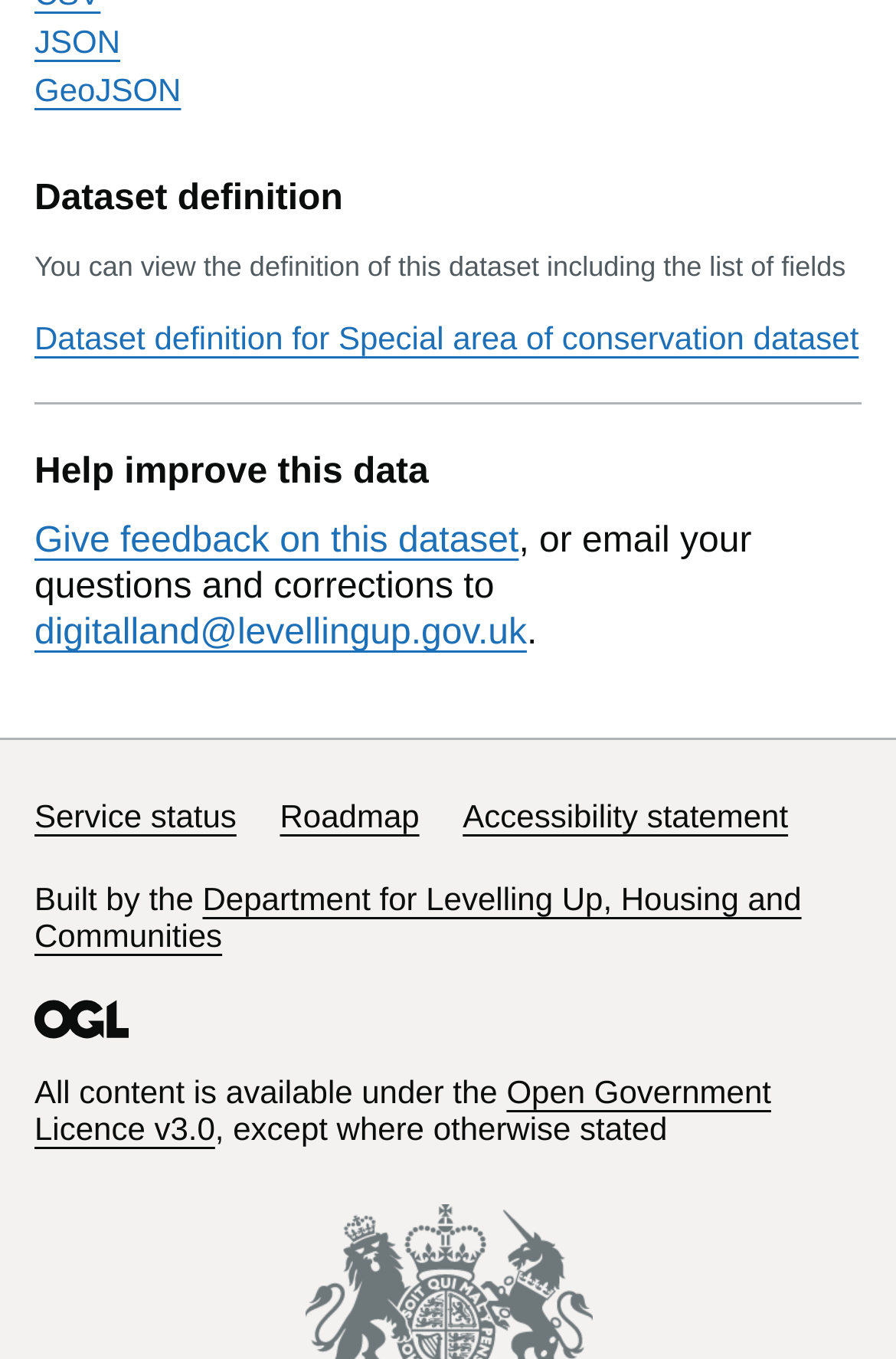Analyze the image and answer the question with as much detail as possible: 
How can users provide feedback?

The webpage provides two options for users to provide feedback: clicking on the link 'Give feedback on this dataset' or emailing their questions and corrections to 'digitalland@levellingup.gov.uk', as indicated by the link and static text.